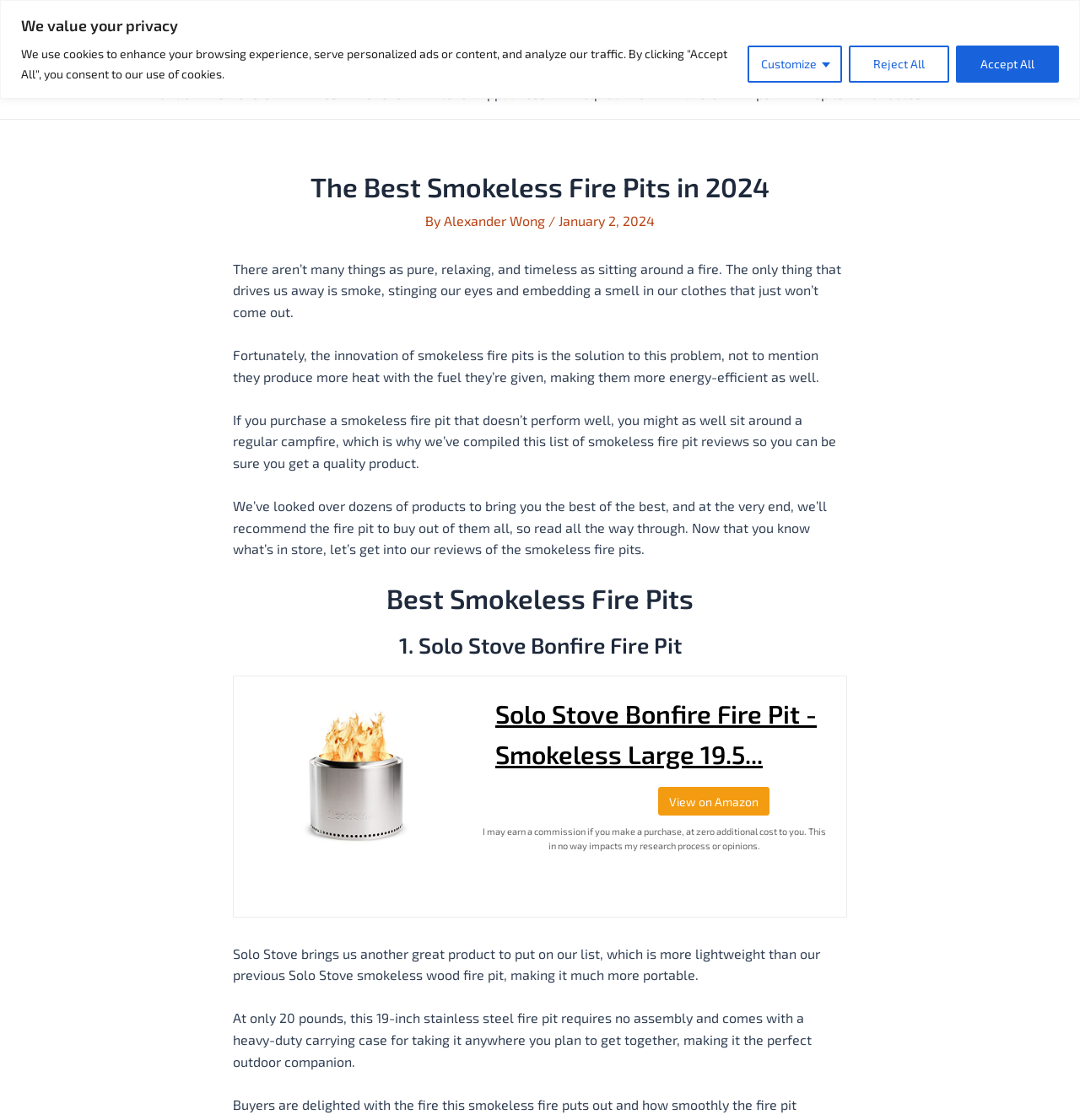Please find the bounding box coordinates (top-left x, top-left y, bottom-right x, bottom-right y) in the screenshot for the UI element described as follows: View on Amazon

[0.609, 0.702, 0.712, 0.728]